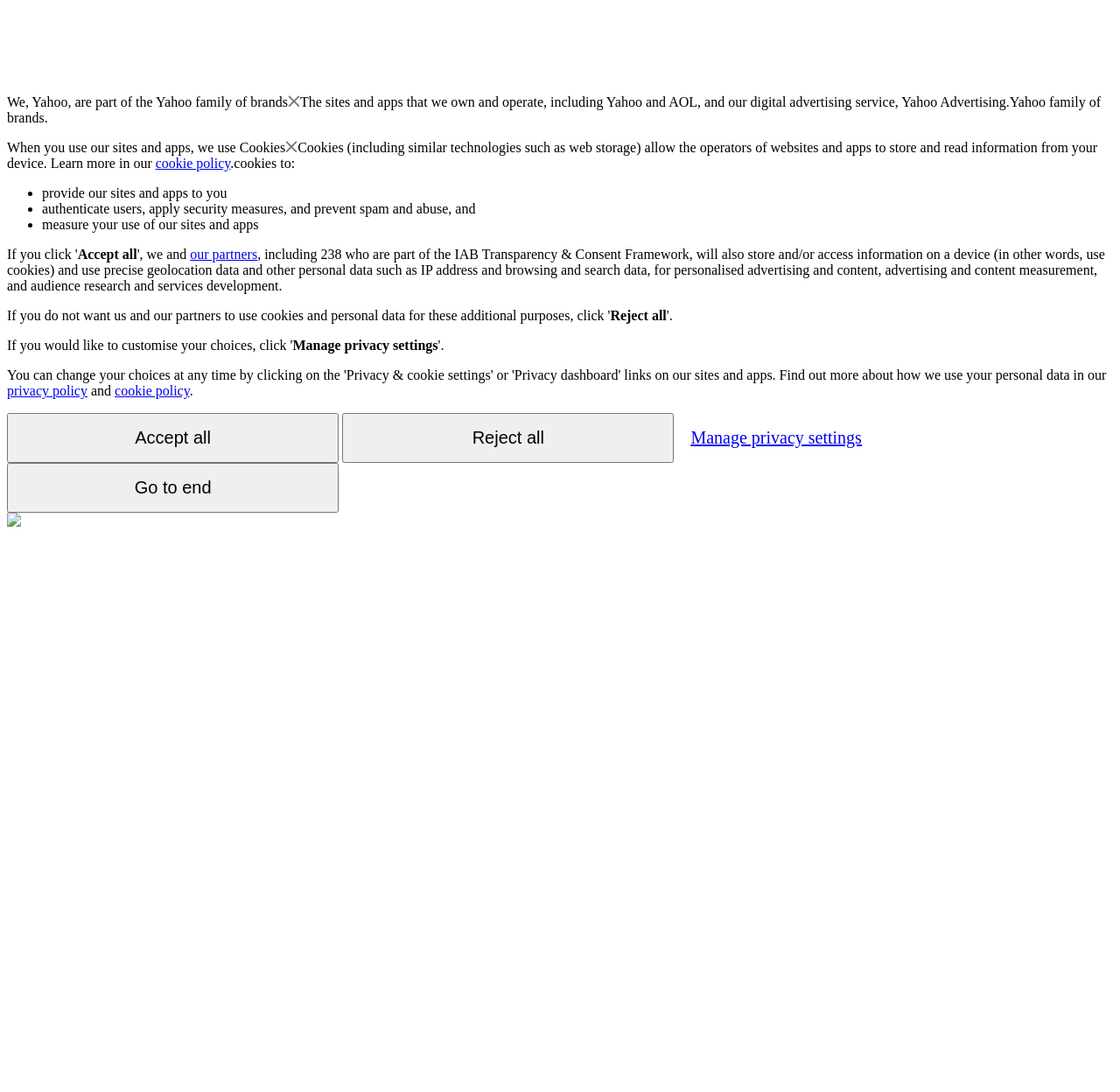For the element described, predict the bounding box coordinates as (top-left x, top-left y, bottom-right x, bottom-right y). All values should be between 0 and 1. Element description: Manage privacy settings

[0.605, 0.38, 0.781, 0.421]